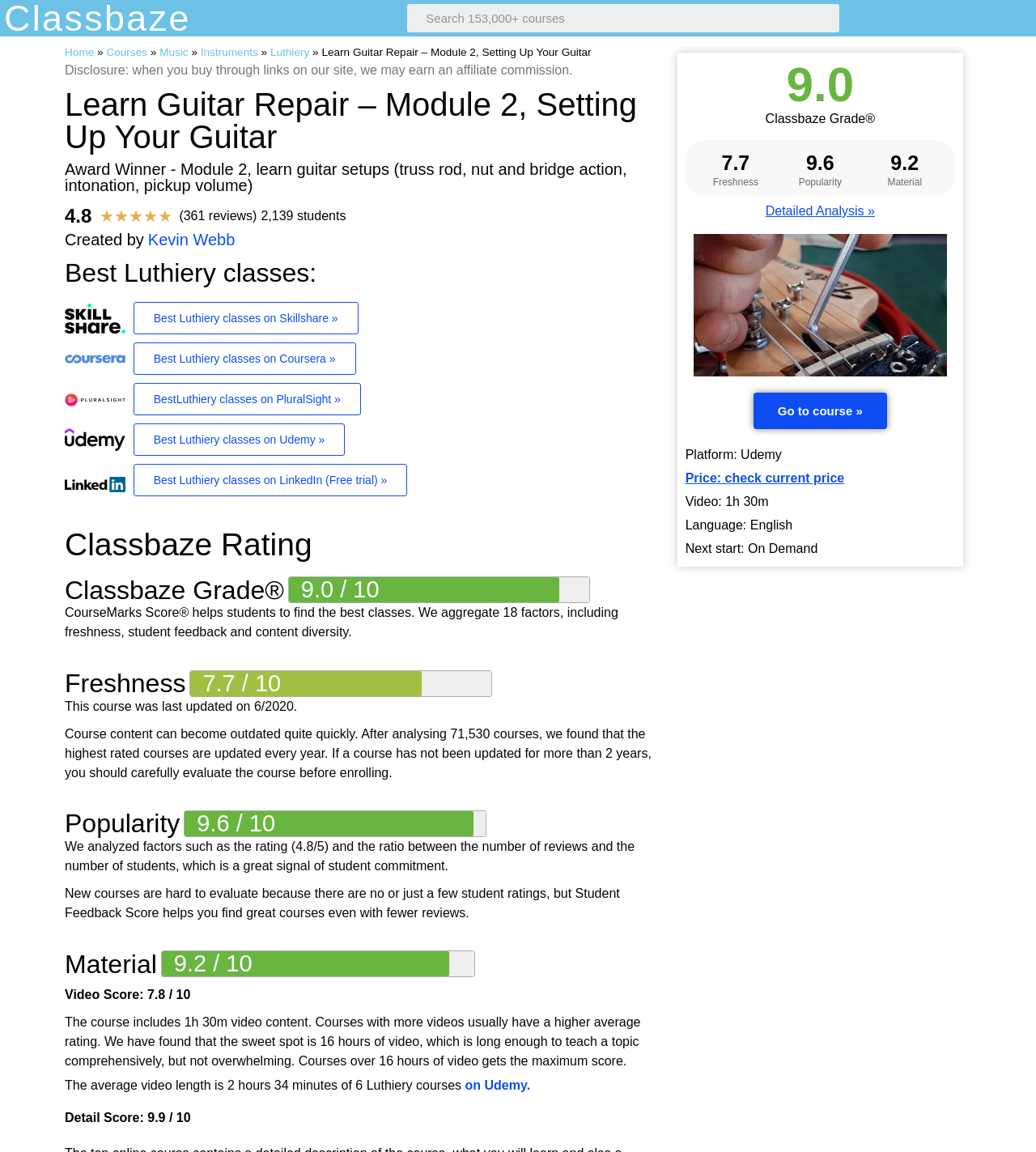Find the bounding box coordinates of the area that needs to be clicked in order to achieve the following instruction: "Check the current price of the course". The coordinates should be specified as four float numbers between 0 and 1, i.e., [left, top, right, bottom].

[0.661, 0.409, 0.815, 0.421]